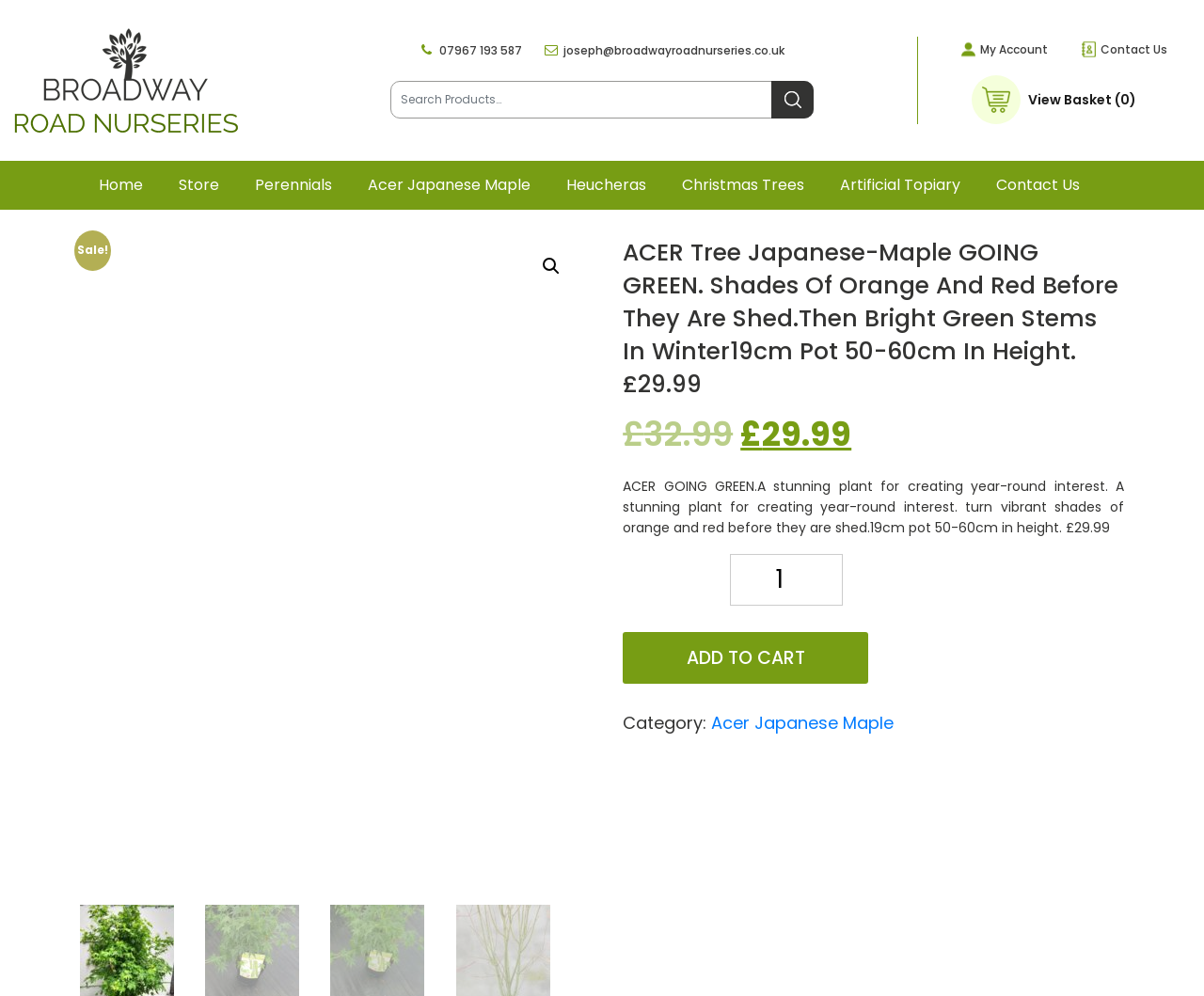Please identify the coordinates of the bounding box for the clickable region that will accomplish this instruction: "Contact us".

[0.897, 0.041, 0.97, 0.057]